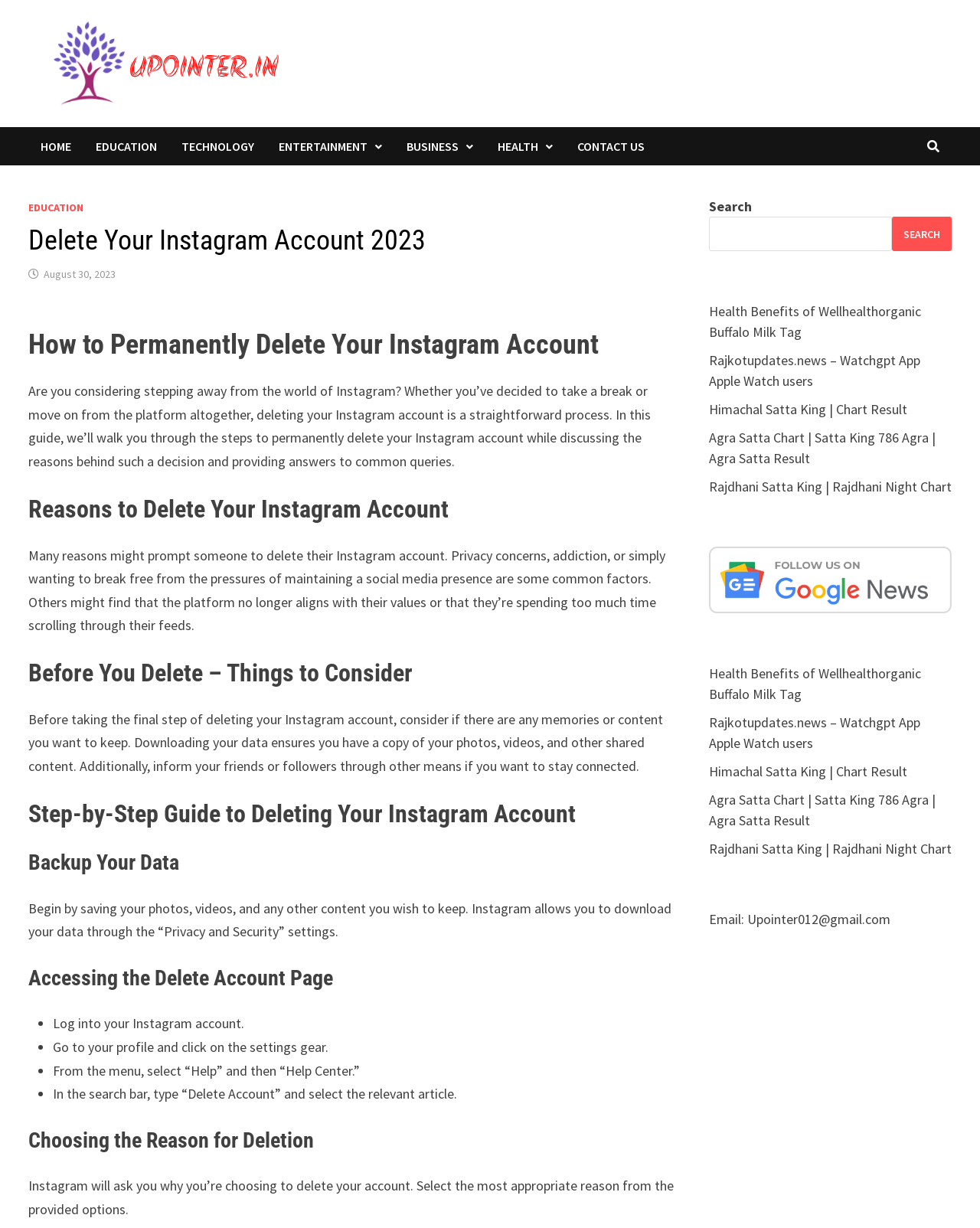Find the bounding box coordinates of the area that needs to be clicked in order to achieve the following instruction: "Click on the EDUCATION link". The coordinates should be specified as four float numbers between 0 and 1, i.e., [left, top, right, bottom].

[0.085, 0.103, 0.172, 0.135]